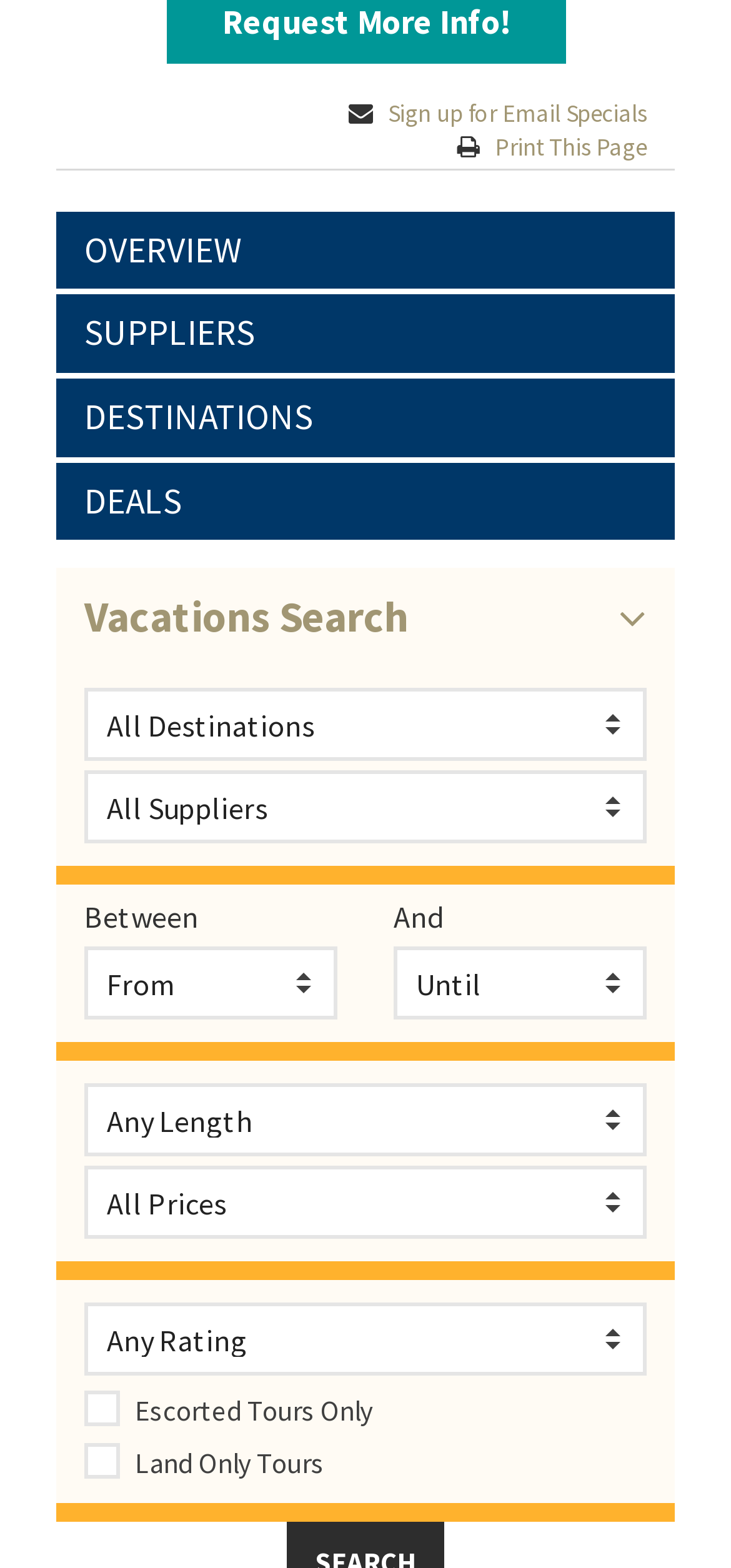Find the bounding box coordinates for the UI element that matches this description: "Vacations Search".

[0.077, 0.362, 0.923, 0.424]